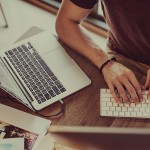What is the laptop brand?
Answer the question with a detailed explanation, including all necessary information.

The laptop that is open and ready for use on the desk is a MacBook, which is a brand of laptop manufactured by Apple.